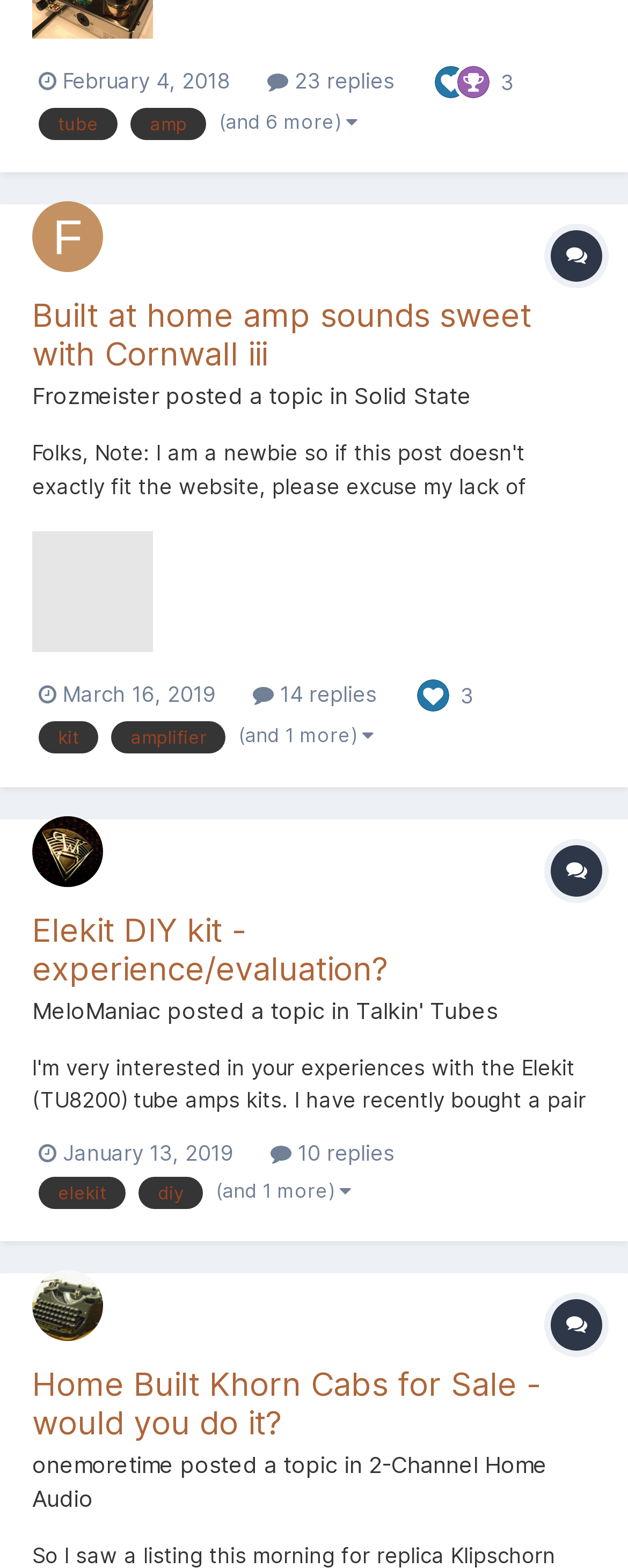Determine the bounding box coordinates of the clickable element necessary to fulfill the instruction: "Go to user 'Frozmeister' profile". Provide the coordinates as four float numbers within the 0 to 1 range, i.e., [left, top, right, bottom].

[0.051, 0.128, 0.164, 0.174]